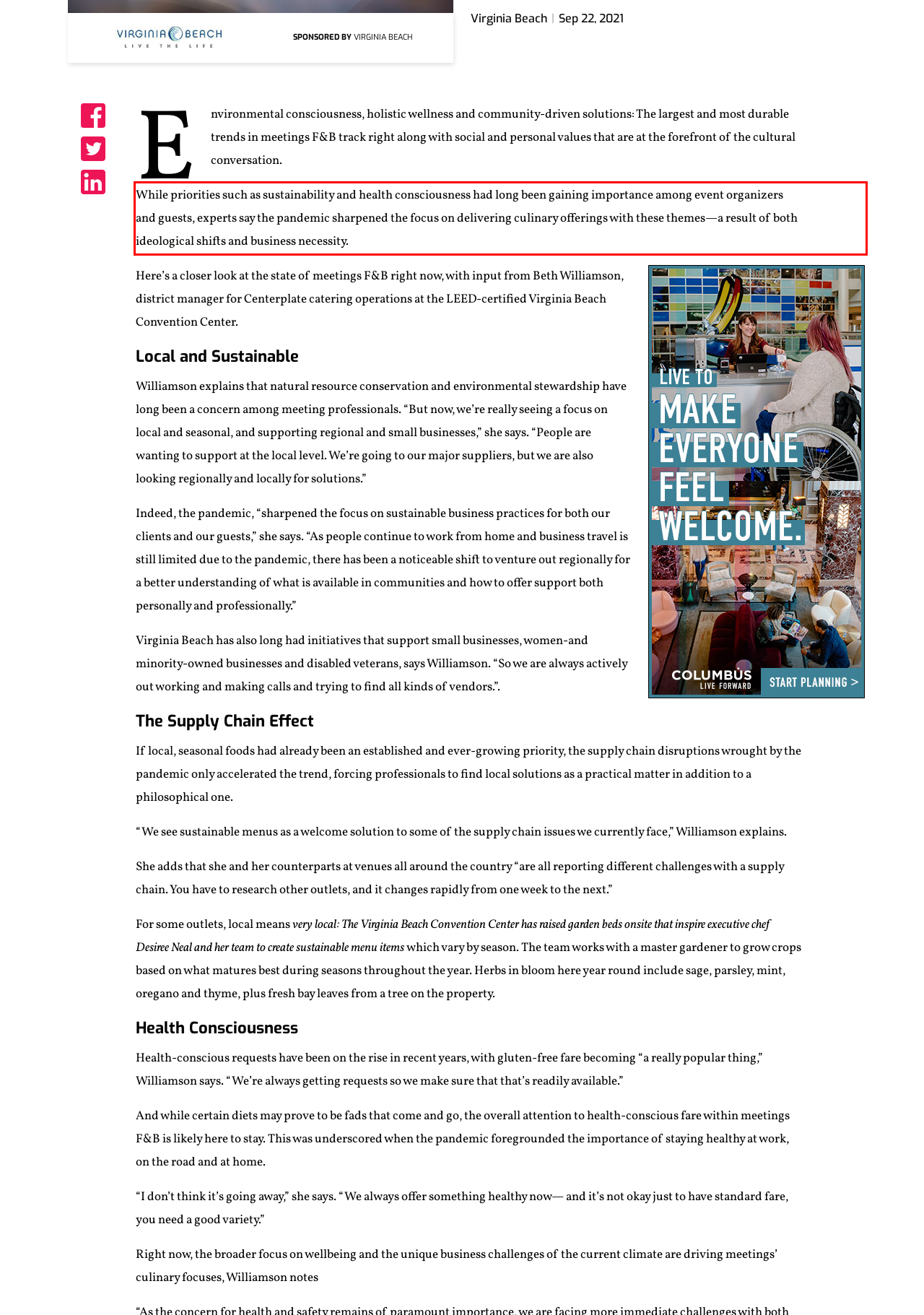Please extract the text content from the UI element enclosed by the red rectangle in the screenshot.

While priorities such as sustainability and health consciousness had long been gaining importance among event organizers and guests, experts say the pandemic sharpened the focus on delivering culinary offerings with these themes—a result of both ideological shifts and business necessity.